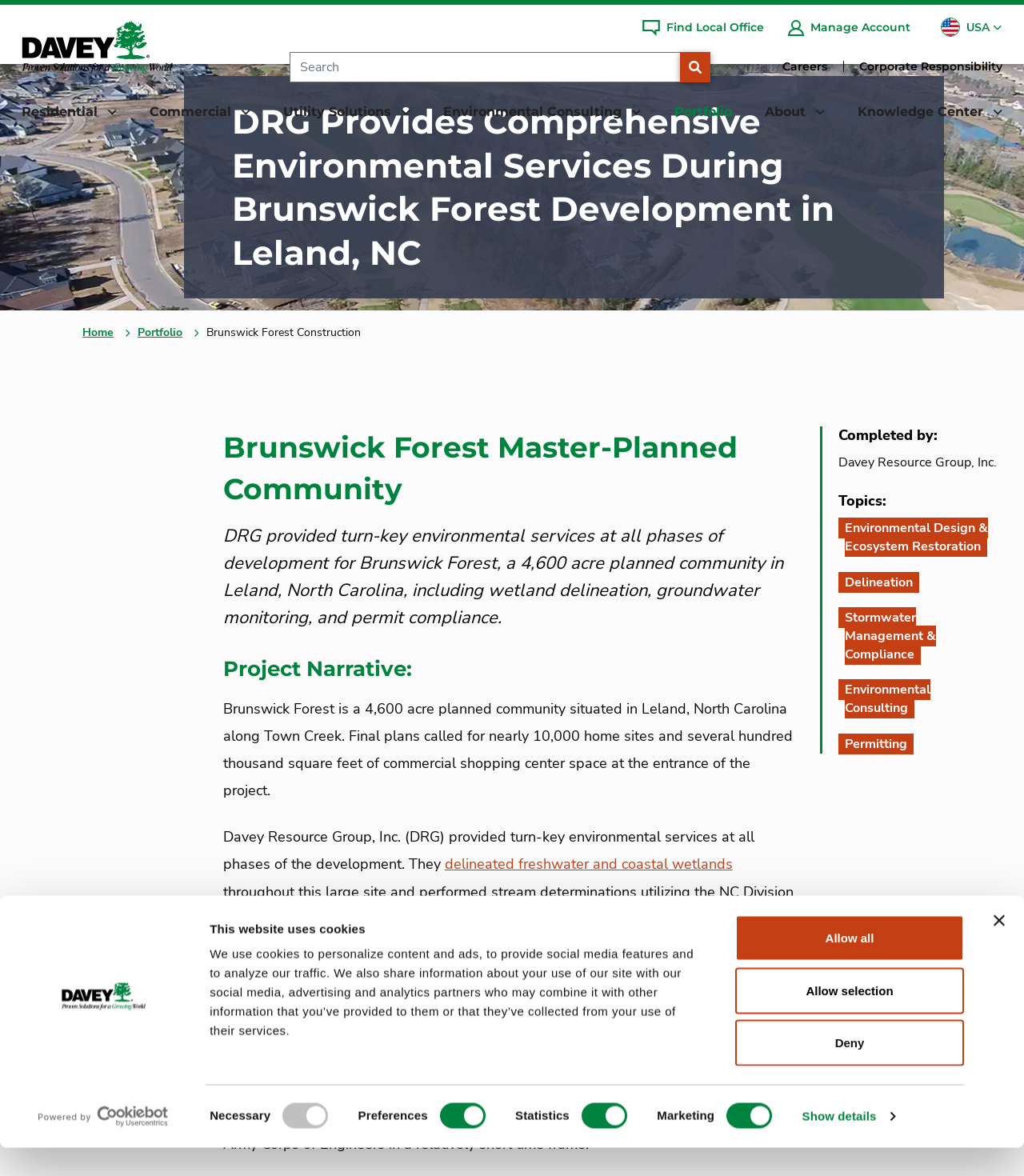Give a detailed account of the webpage, highlighting key information.

The webpage is about Brunswick Forest, a 4,600-acre planned community in Leland, North Carolina, and how Davey Resource Group provided comprehensive environmental services during its development. 

At the top of the page, there is a cookie consent banner with a logo and a message explaining the use of cookies on the website. Below the banner, there is a search bar and a navigation menu with links to various sections of the website, including "Find Local Office", "Manage Account", and "Language Navigation". 

On the left side of the page, there is a primary navigation menu with buttons for "Residential", "Commercial", "Utility Solutions", "Environmental Consulting", "Portfolio", "About", and "Knowledge Center". 

The main content of the page is divided into sections. The first section has a heading "DRG Provides Comprehensive Environmental Services During Brunswick Forest Development in Leland, NC" and a brief description of the project. Below this section, there is a banner image with a caption "Project Profile Brunswick Forest Banner 1440X500". 

The next section has a heading "Brunswick Forest Master-Planned Community" and a brief description of the project, including its location and features. This is followed by a section with a heading "Project Narrative:" which provides more details about the project, including the services provided by Davey Resource Group. 

The page also has a section with a heading "Minimizing Environmental Impacts During Construction" and a section with information about the company that completed the project, including a list of topics related to the project. 

At the bottom of the page, there is a "Back To Top" button.